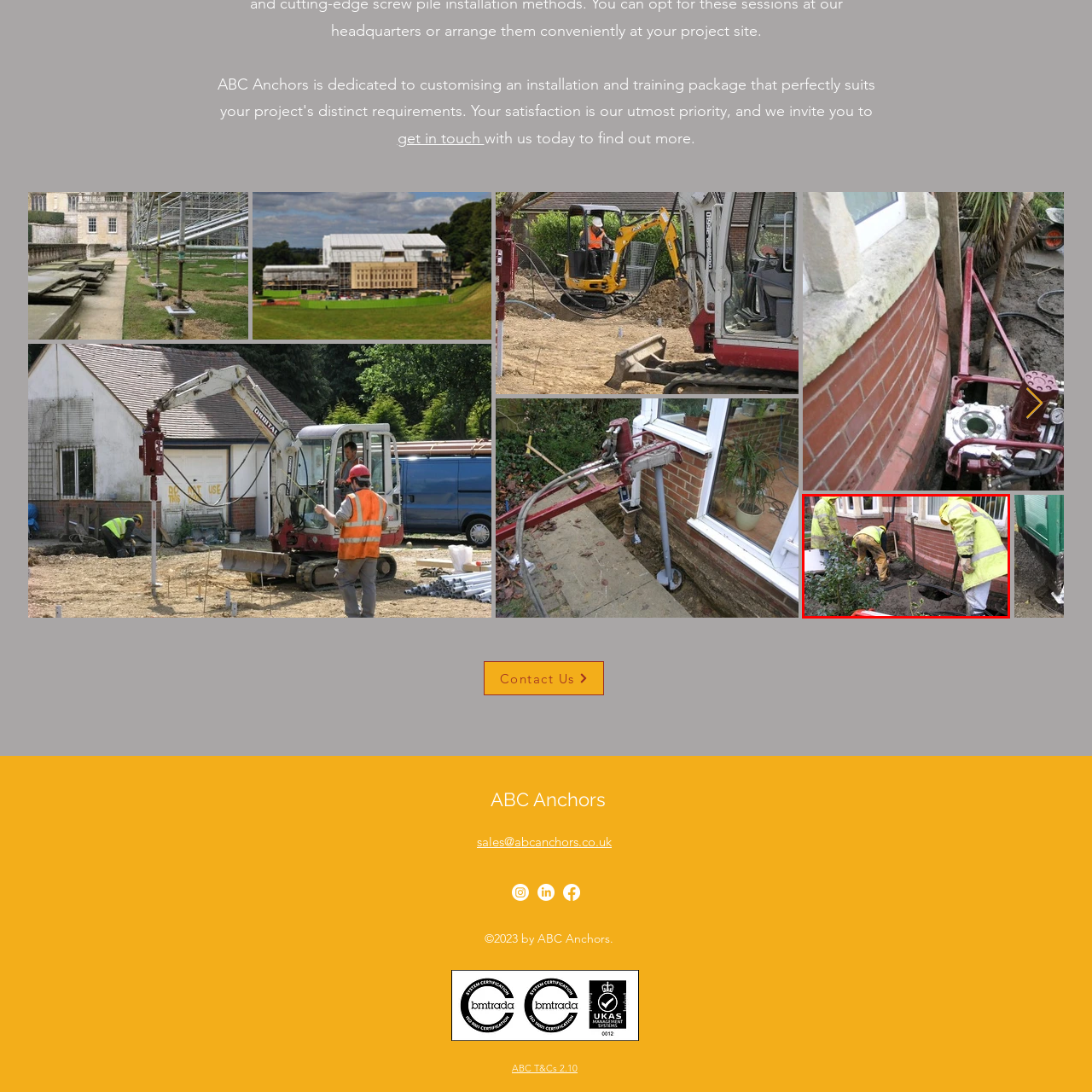What is nearby the trench?
Analyze the image within the red bounding box and respond to the question with a detailed answer derived from the visual content.

A shrub is visible nearby the trench, which implies that the area may have been landscaped prior to the construction or repair work, adding a touch of greenery to the otherwise industrial scene.